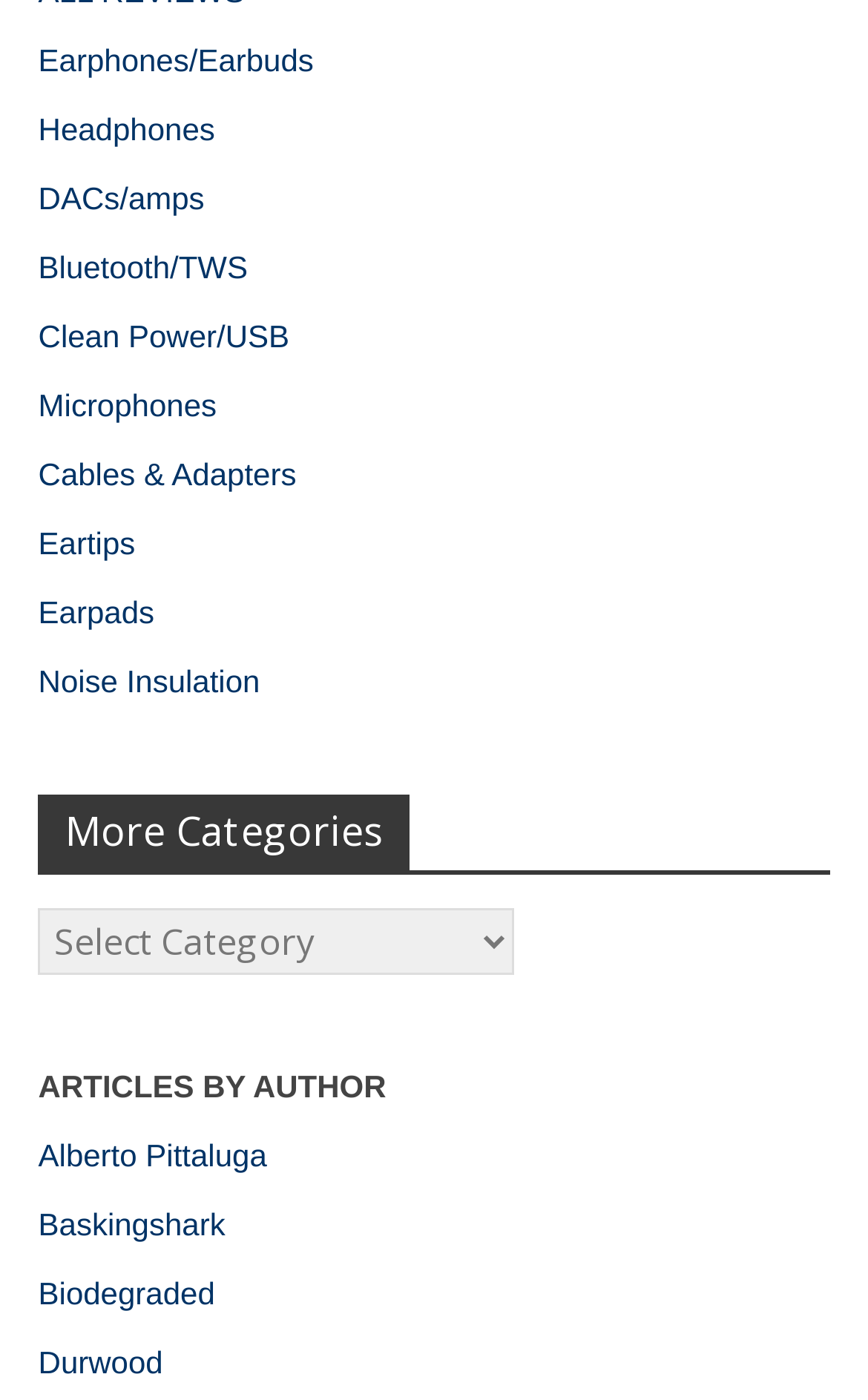How many authors are listed on the webpage?
Refer to the image and give a detailed response to the question.

The webpage lists four authors: Alberto Pittaluga, Baskingshark, Biodegraded, and Durwood, under the 'ARTICLES BY AUTHOR' section.